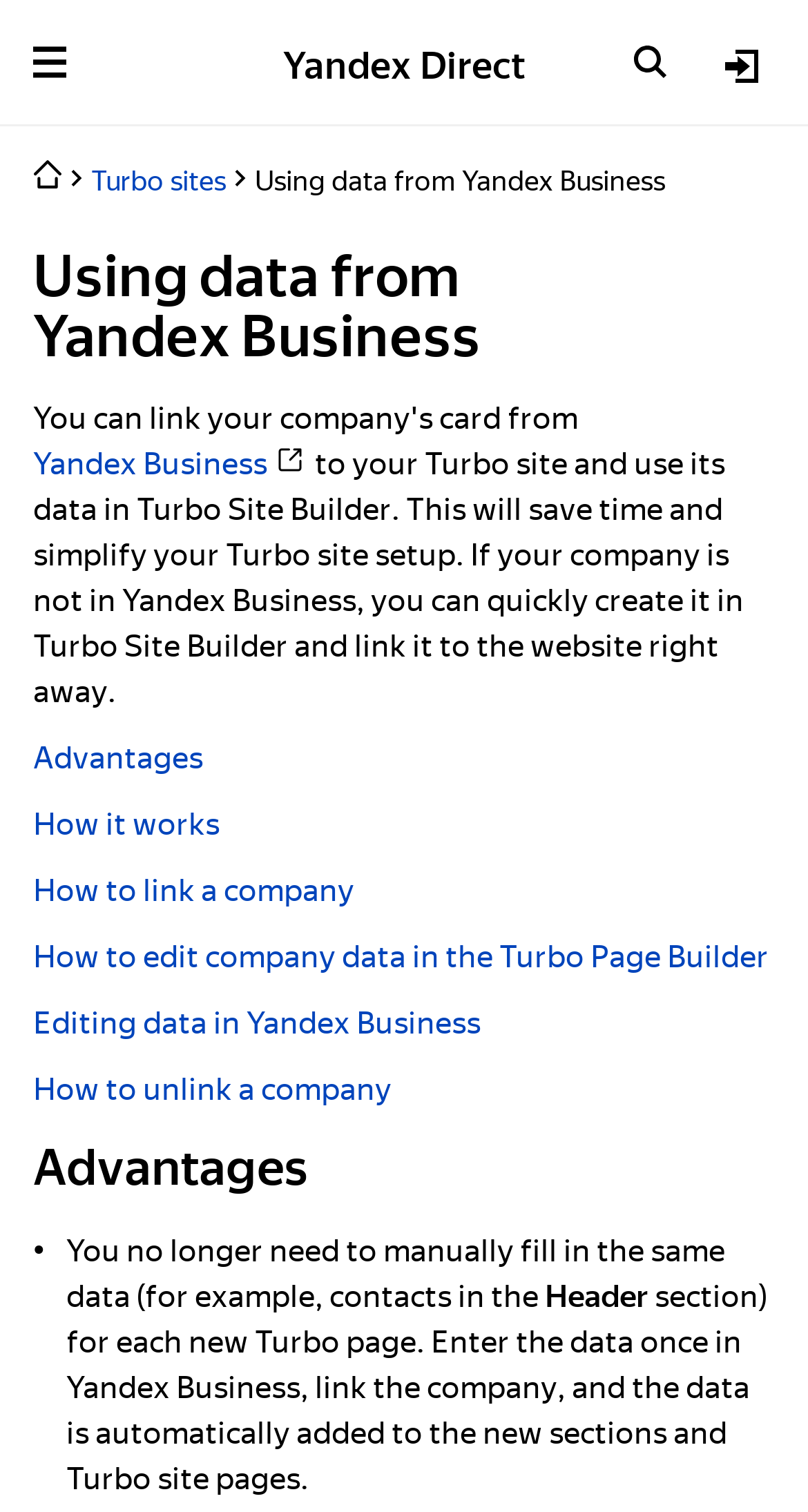Use a single word or phrase to answer the question:
What can be created quickly in Turbo Site Builder?

Company